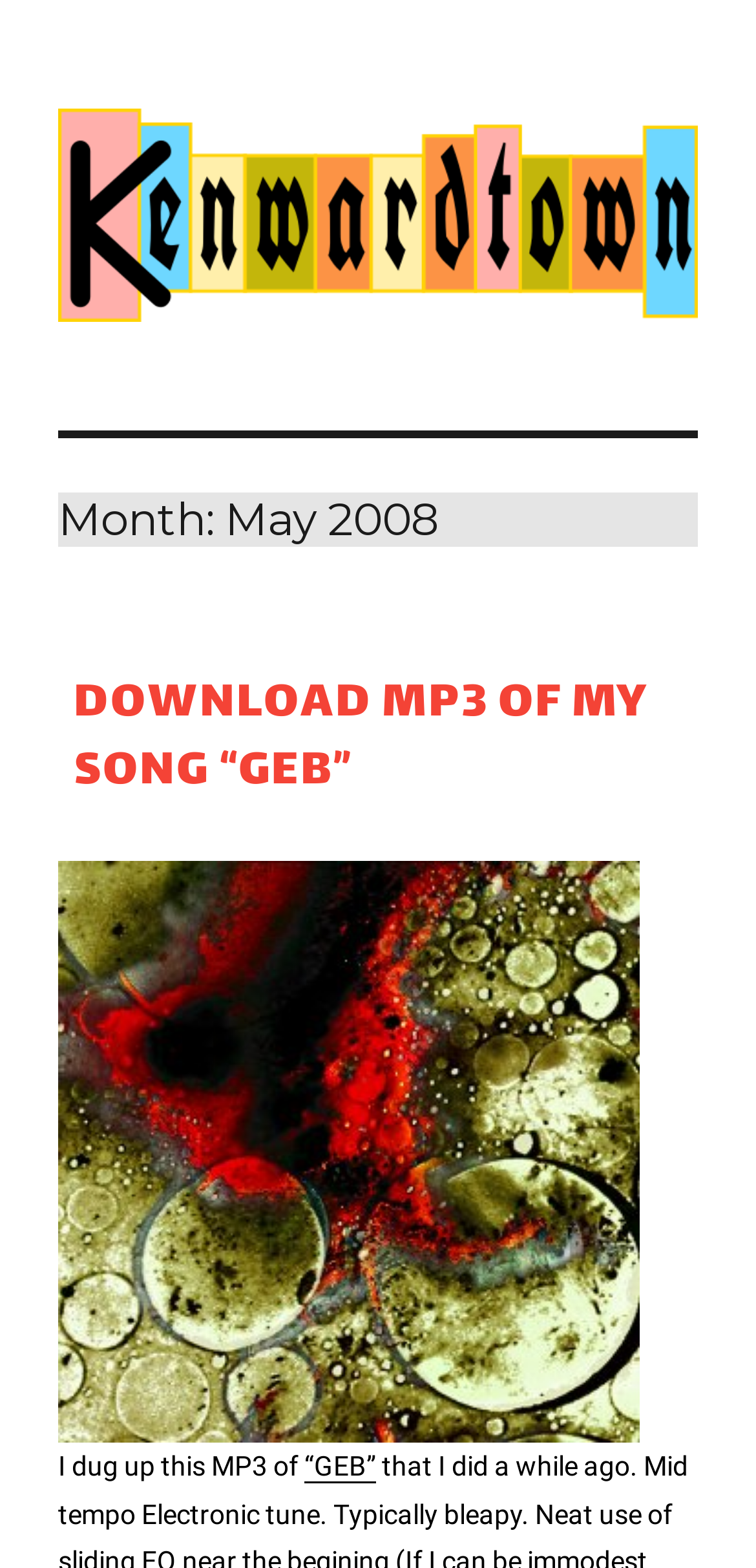Please answer the following question using a single word or phrase: 
What is the bounding box coordinate of the image?

[0.077, 0.069, 0.923, 0.205]